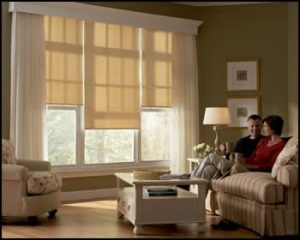Present a detailed portrayal of the image.

The image showcases a beautifully designed interior of a cozy living space in Atlanta, Georgia, featuring elegantly mounted roller shades. The shades, in a soft yellow hue, filter natural light, creating a warm and inviting atmosphere. In the foreground, a couple enjoys a relaxed moment together on a stylish couch, surrounded by tasteful decor. The walls are painted a soothing green, enhancing the calming vibe of the room. A modern coffee table sits between them, adding functionality and style to the space. This scene emphasizes the classic yet updated appeal of roller shades, highlighting their role as a versatile choice for homeowners seeking both aesthetics and practicality in window coverings.